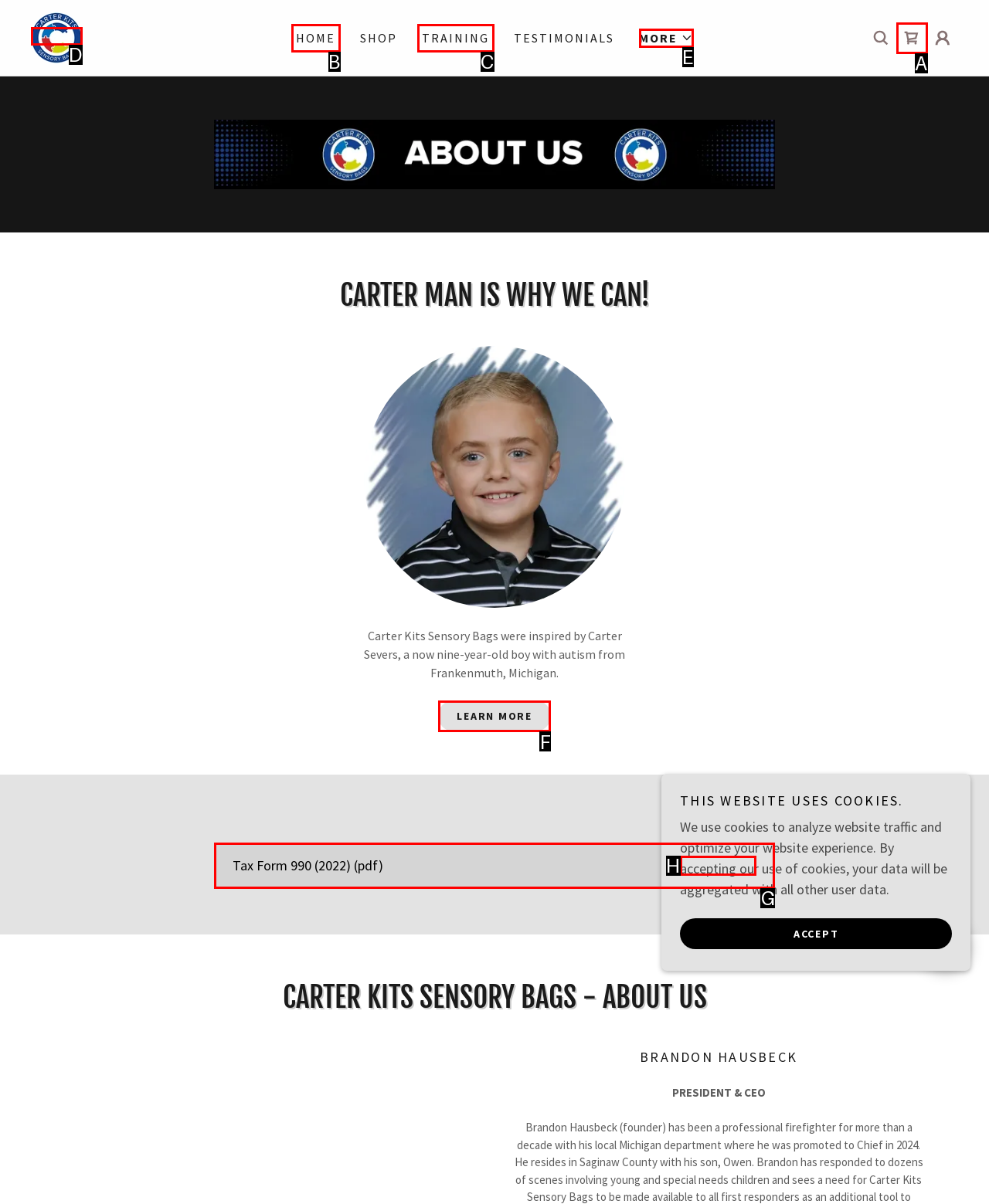Point out the UI element to be clicked for this instruction: Learn more about Carter Kits. Provide the answer as the letter of the chosen element.

F